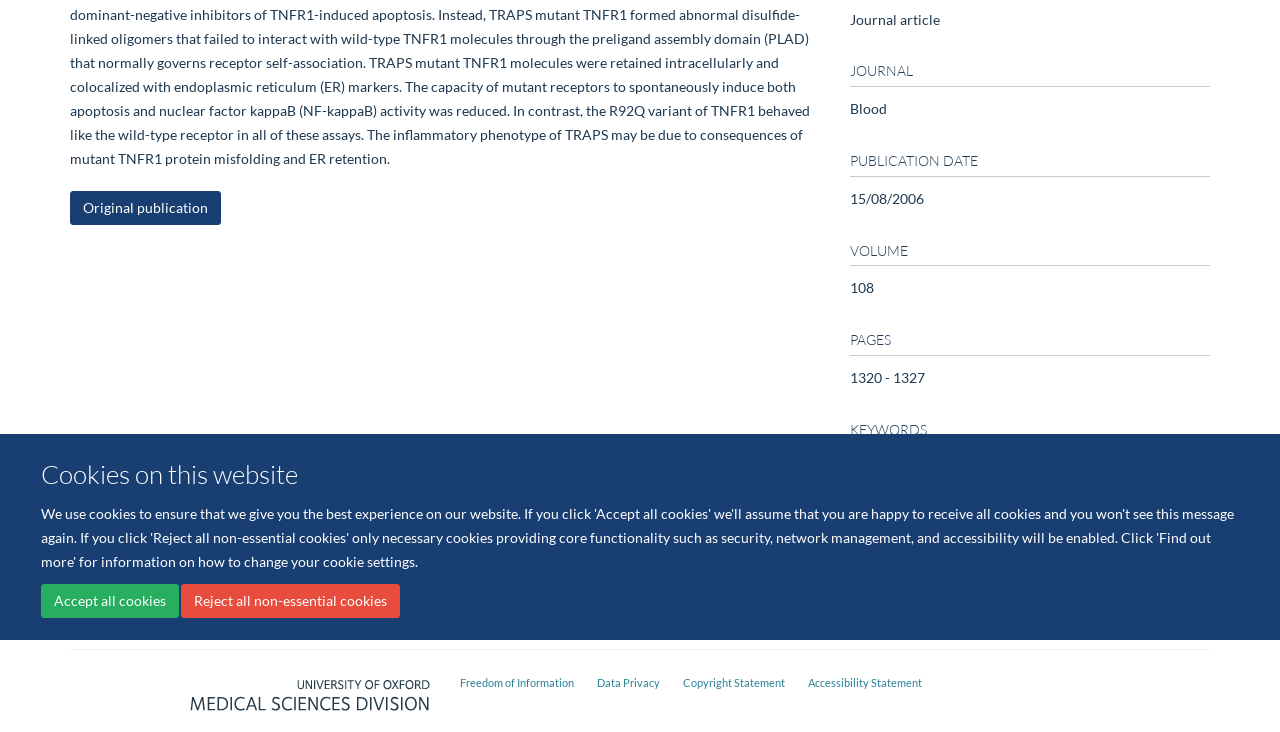Using the description "Reject all non-essential cookies", locate and provide the bounding box of the UI element.

[0.141, 0.798, 0.313, 0.844]